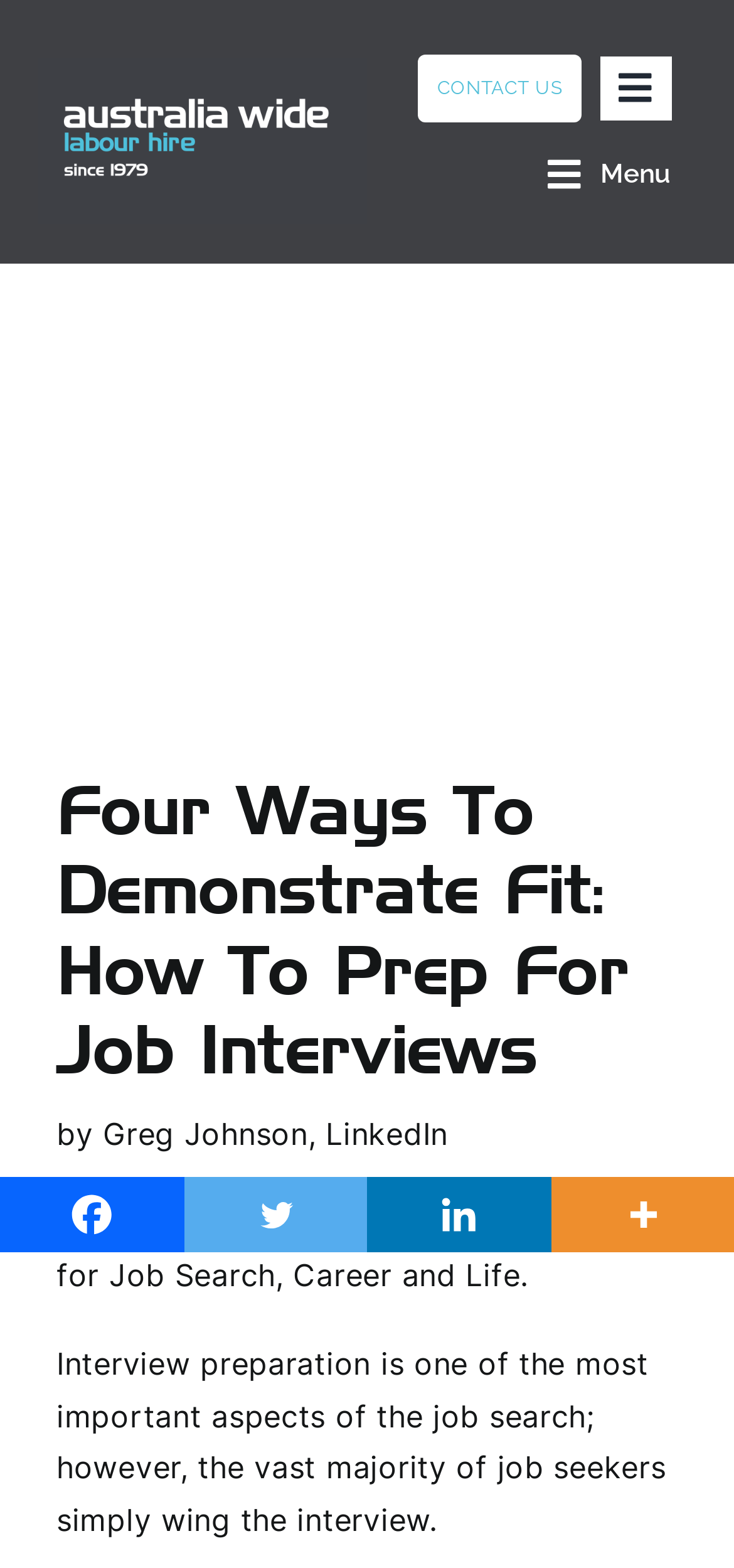Highlight the bounding box of the UI element that corresponds to this description: "Menu".

[0.72, 0.097, 0.915, 0.126]